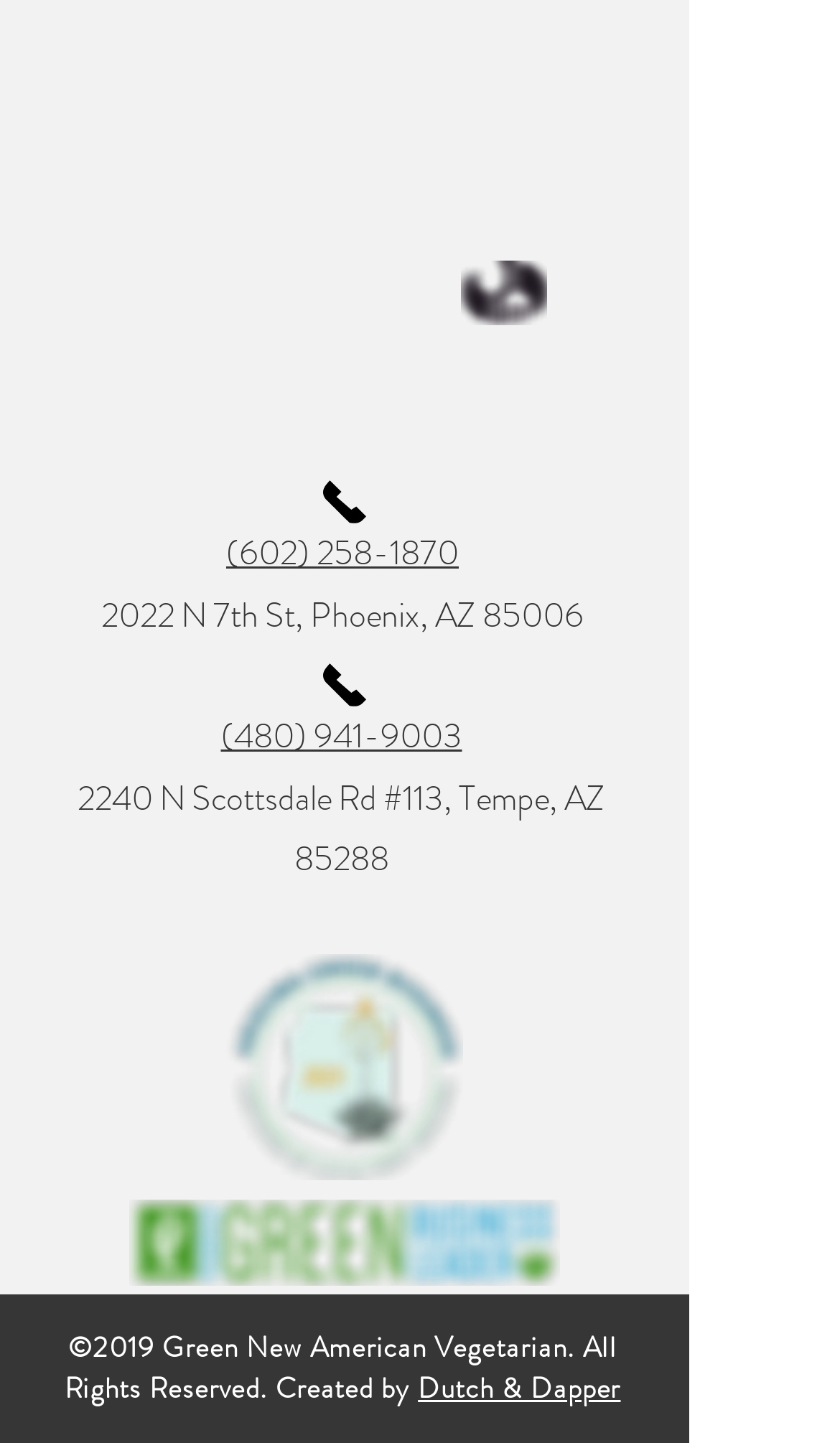Point out the bounding box coordinates of the section to click in order to follow this instruction: "Call (602) 258-1870".

[0.269, 0.366, 0.546, 0.4]